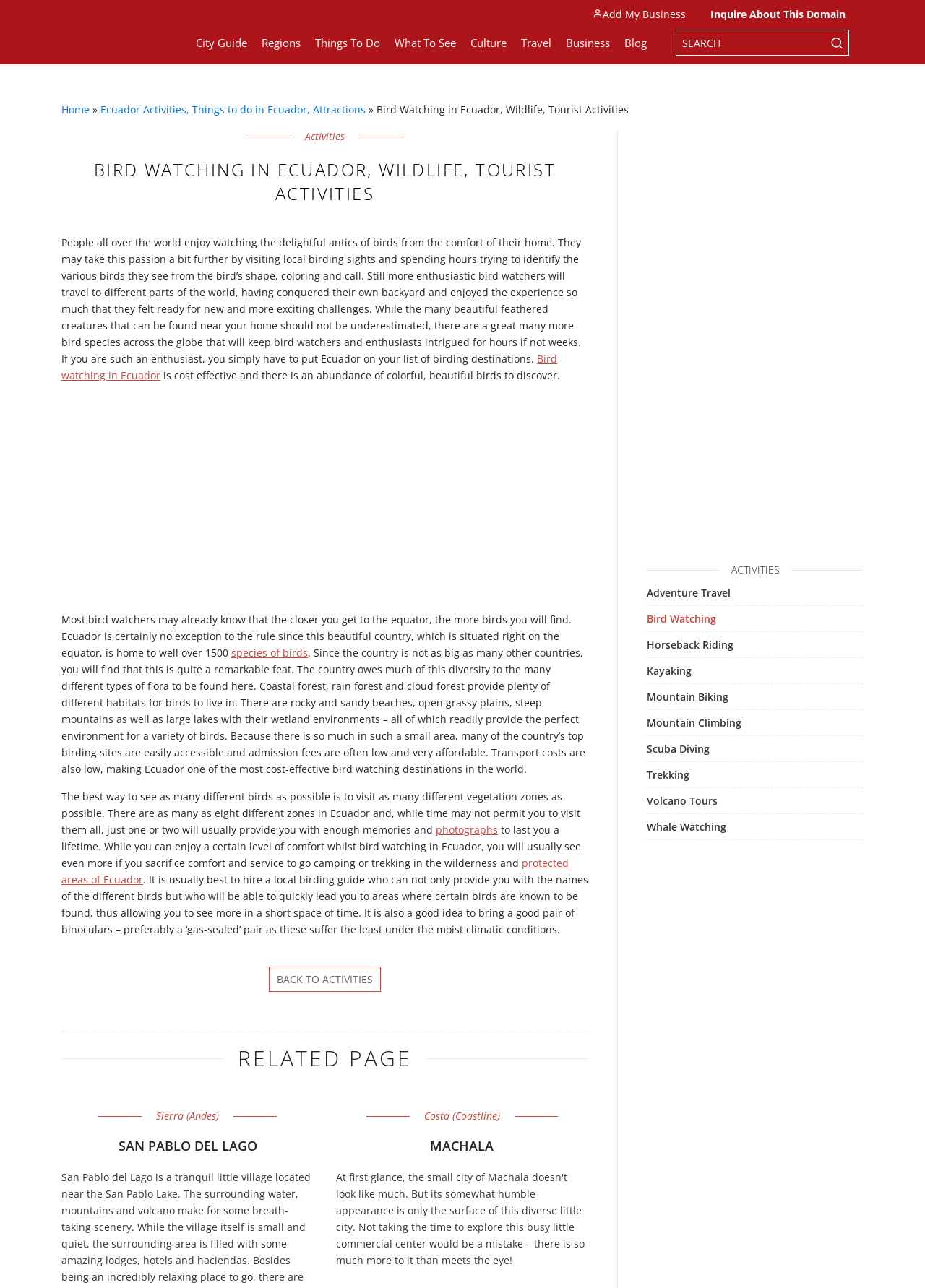Using the provided element description: "Costa (Coastline)", identify the bounding box coordinates. The coordinates should be four floats between 0 and 1 in the order [left, top, right, bottom].

[0.458, 0.861, 0.54, 0.872]